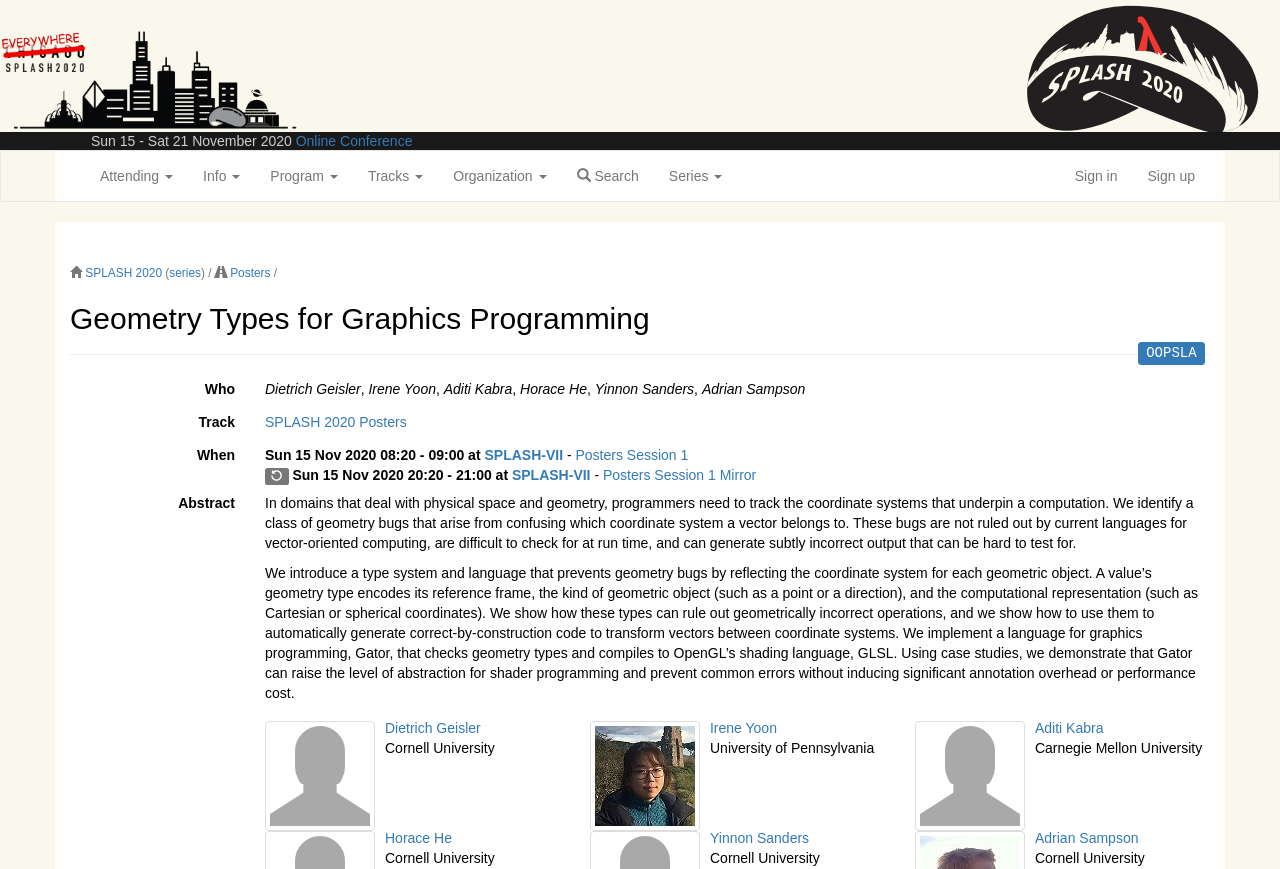Determine the bounding box coordinates of the clickable element to complete this instruction: "Visit the 'SPLASH 2020' conference page". Provide the coordinates in the format of four float numbers between 0 and 1, [left, top, right, bottom].

[0.067, 0.306, 0.127, 0.322]